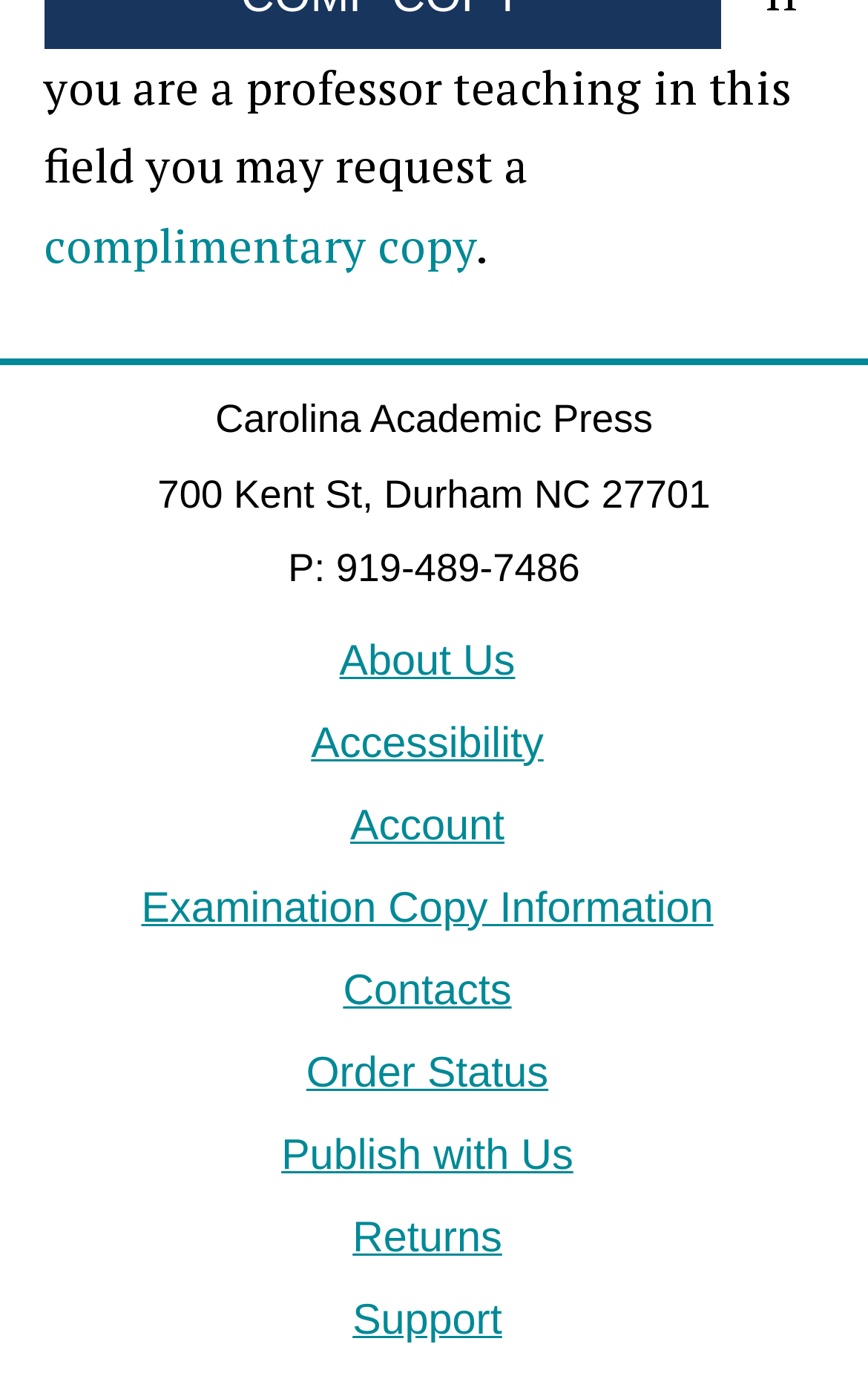Locate the bounding box of the user interface element based on this description: "Account".

[0.362, 0.574, 0.638, 0.61]